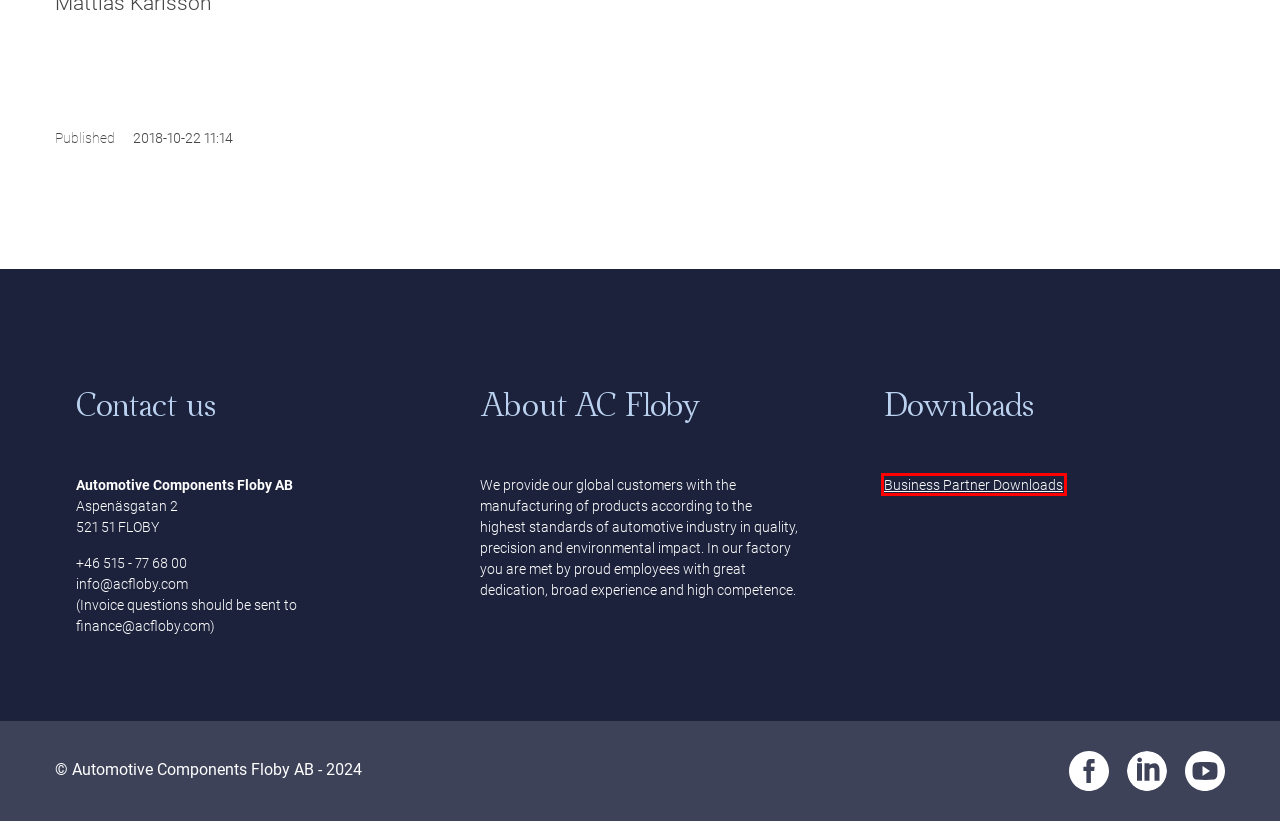You see a screenshot of a webpage with a red bounding box surrounding an element. Pick the webpage description that most accurately represents the new webpage after interacting with the element in the red bounding box. The options are:
A. Integritetspolicy - Automotive Components Floby
B. Coworker arkiv - Automotive Components Floby
C. About Us - Automotive Components Floby
D. Portfolio - Automotive Components Floby
E. Contact - Automotive Components Floby
F. Start Page - Automotive Components Floby
G. Business Partner Downloads - Automotive Components Floby
H. Career - Automotive Components Floby

G